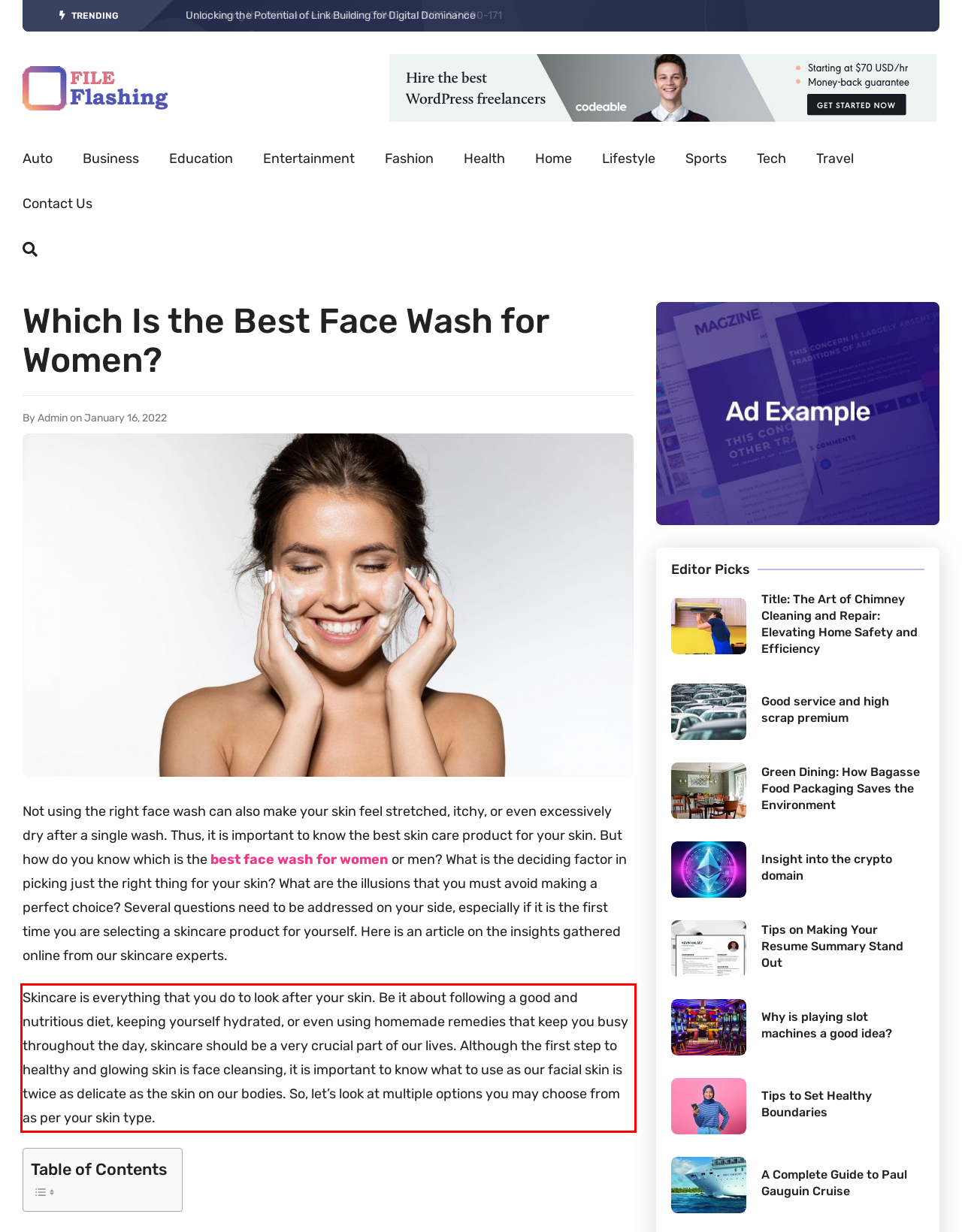Locate the red bounding box in the provided webpage screenshot and use OCR to determine the text content inside it.

Skincare is everything that you do to look after your skin. Be it about following a good and nutritious diet, keeping yourself hydrated, or even using homemade remedies that keep you busy throughout the day, skincare should be a very crucial part of our lives. Although the first step to healthy and glowing skin is face cleansing, it is important to know what to use as our facial skin is twice as delicate as the skin on our bodies. So, let’s look at multiple options you may choose from as per your skin type.